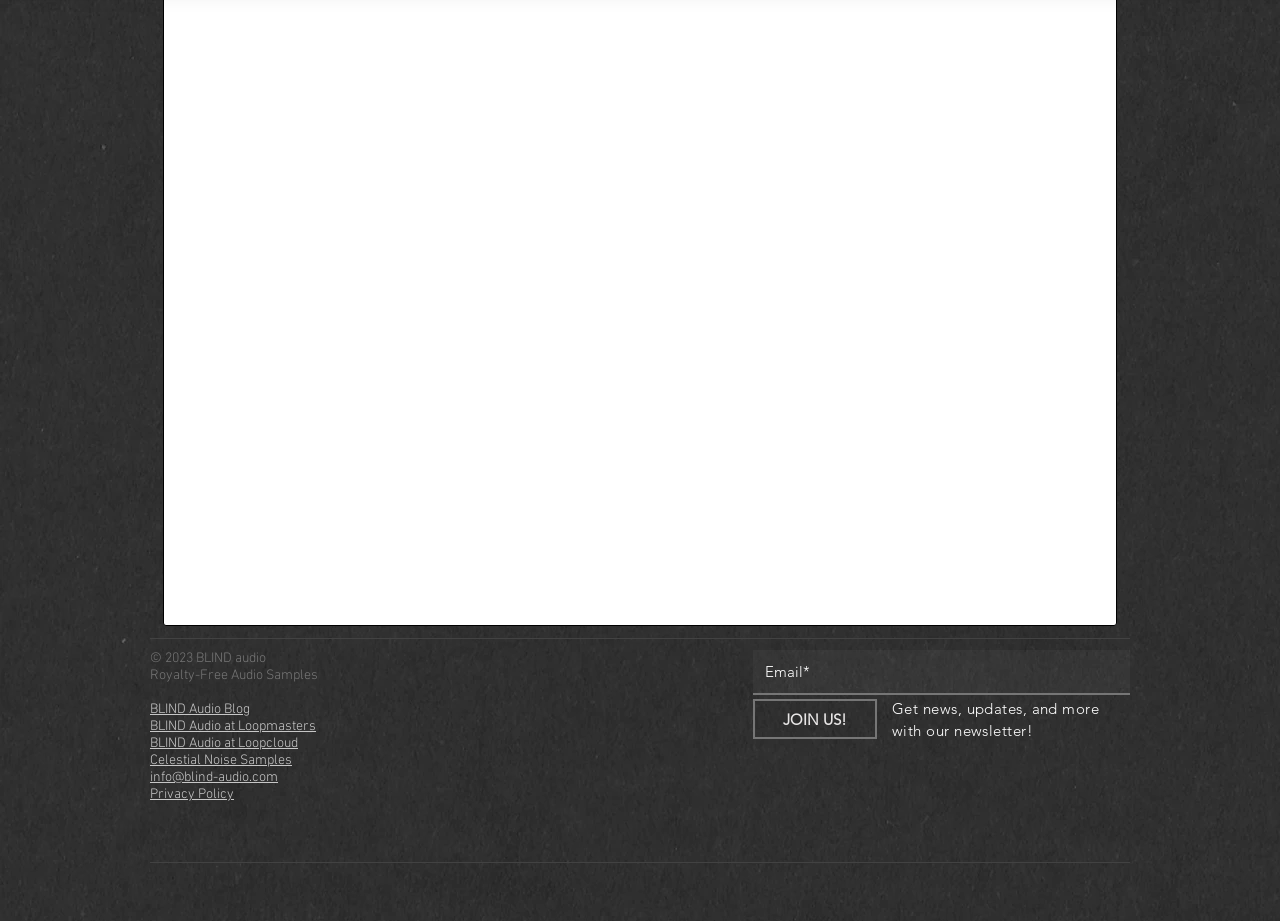Please find the bounding box coordinates of the element that needs to be clicked to perform the following instruction: "Visit the BLIND Audio Blog". The bounding box coordinates should be four float numbers between 0 and 1, represented as [left, top, right, bottom].

[0.117, 0.761, 0.195, 0.78]